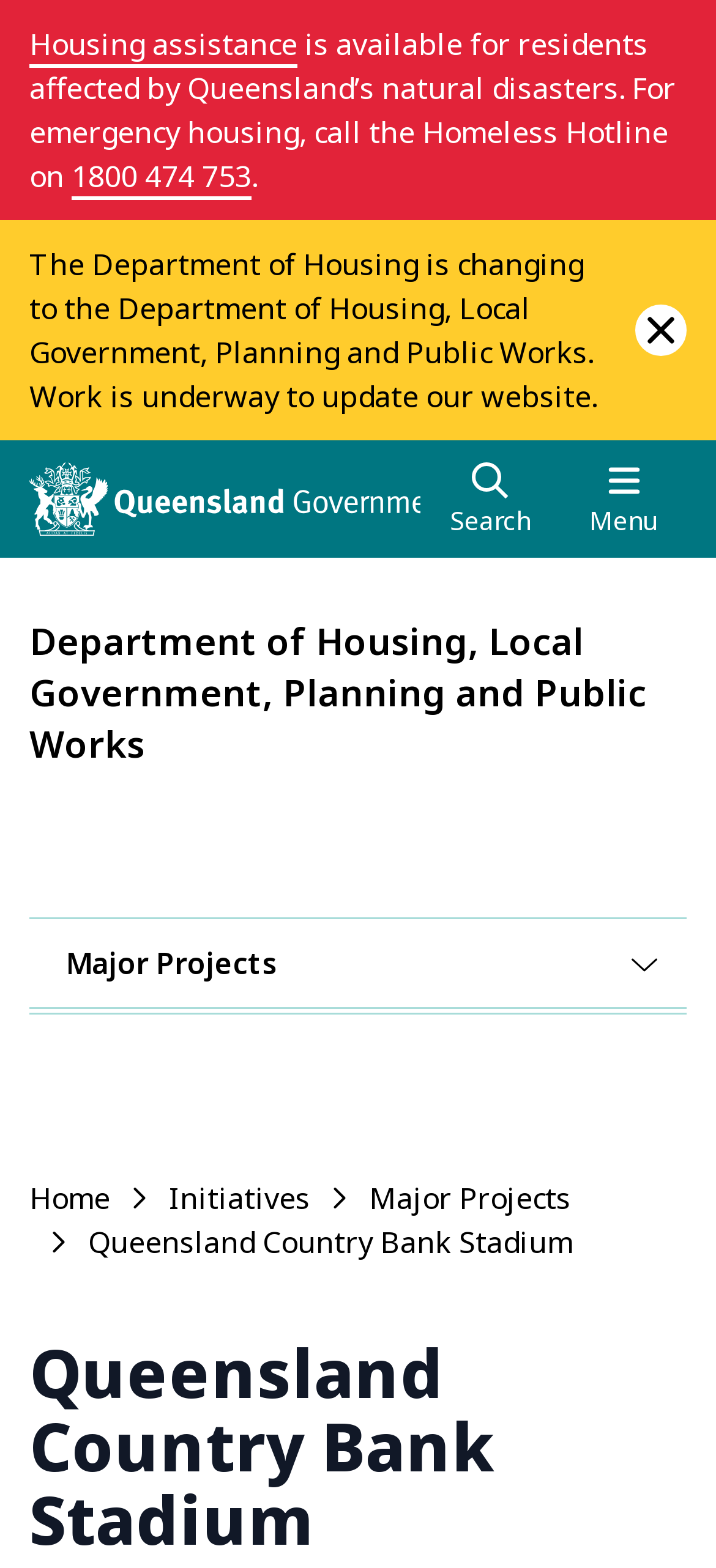Generate a thorough description of the webpage.

The webpage is about Queensland Country Bank Stadium, a 25,000-capacity stadium in Townsville that officially opened in February 2020. At the top left, there is a link to "Housing assistance" followed by a brief description of emergency housing services. Below this, there is a phone number, "1800 474 753", which is a hotline for the Homeless Hotline. 

To the right of these elements, there is an image. Further down, there is a notice about the Department of Housing changing its name to the Department of Housing, Local Government, Planning and Public Works, and that the website is being updated.

On the top left, there is a link to the "Queensland Government" with an accompanying image of the Queensland Government logo. Below this, there is a link to the "Department of Housing, Local Government, Planning and Public Works" with another image. 

On the top right, there are three icons: a search icon, a menu icon, and another icon. The menu icon has a dropdown arrow. Below these icons, there are four links: "Major Projects", "Home", "Initiatives", and "Major Projects" again. 

The main content of the page is headed by a large heading that reads "Queensland Country Bank Stadium", which is also a link. Above this heading, there is a smaller text that reads "Queensland Country Bank Stadium".